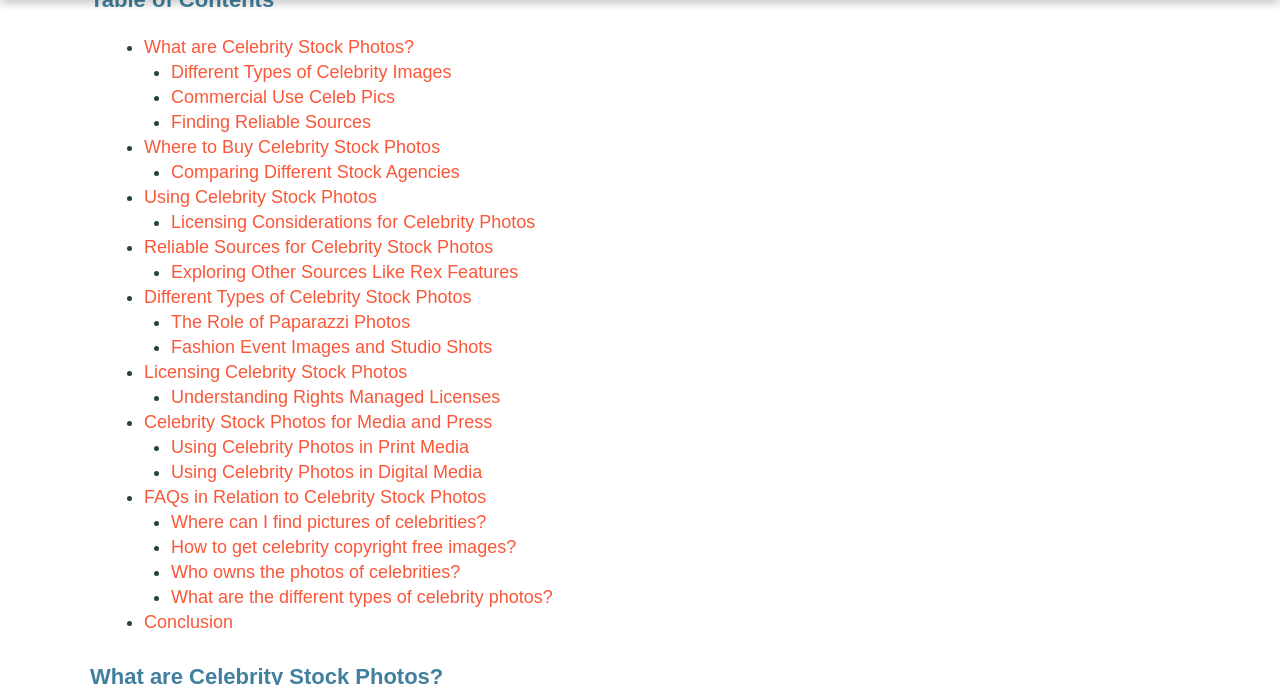Identify the bounding box coordinates of the area that should be clicked in order to complete the given instruction: "Click on 'What are Celebrity Stock Photos?'". The bounding box coordinates should be four float numbers between 0 and 1, i.e., [left, top, right, bottom].

[0.112, 0.054, 0.324, 0.083]